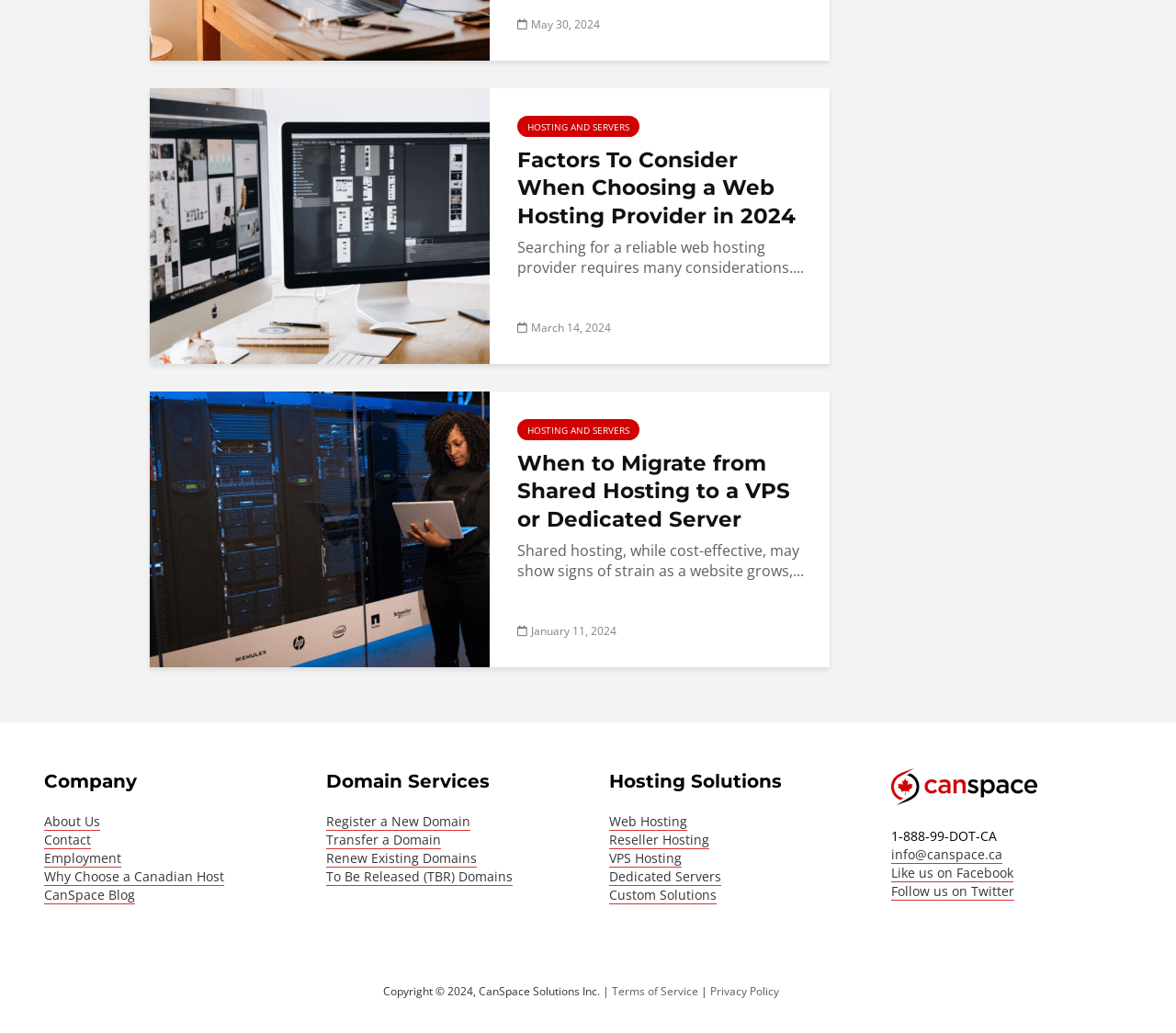Locate the bounding box coordinates of the area you need to click to fulfill this instruction: 'Read about factors to consider when choosing a web hosting provider'. The coordinates must be in the form of four float numbers ranging from 0 to 1: [left, top, right, bottom].

[0.439, 0.142, 0.688, 0.222]